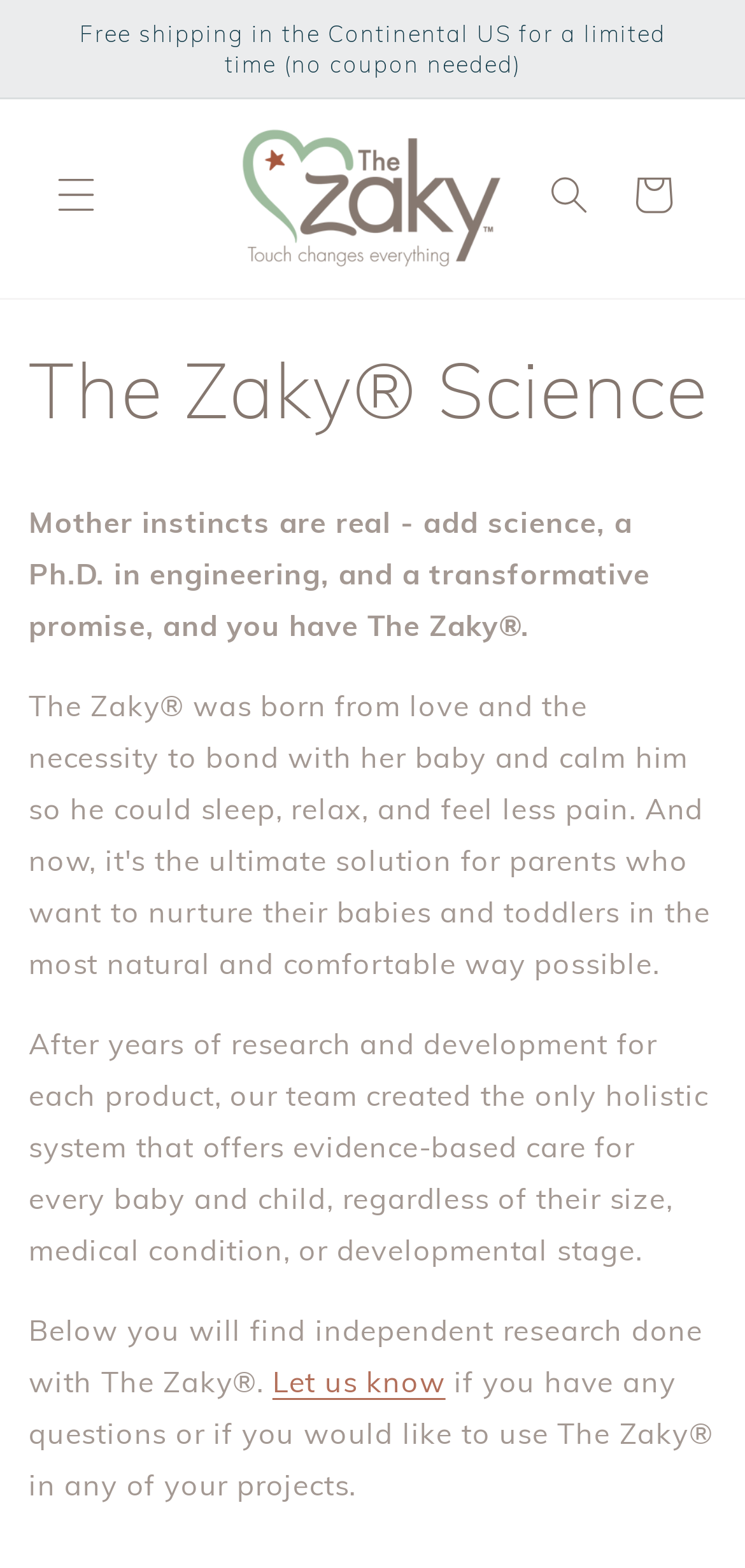Please find the bounding box for the UI element described by: "Let us know".

[0.366, 0.87, 0.598, 0.893]